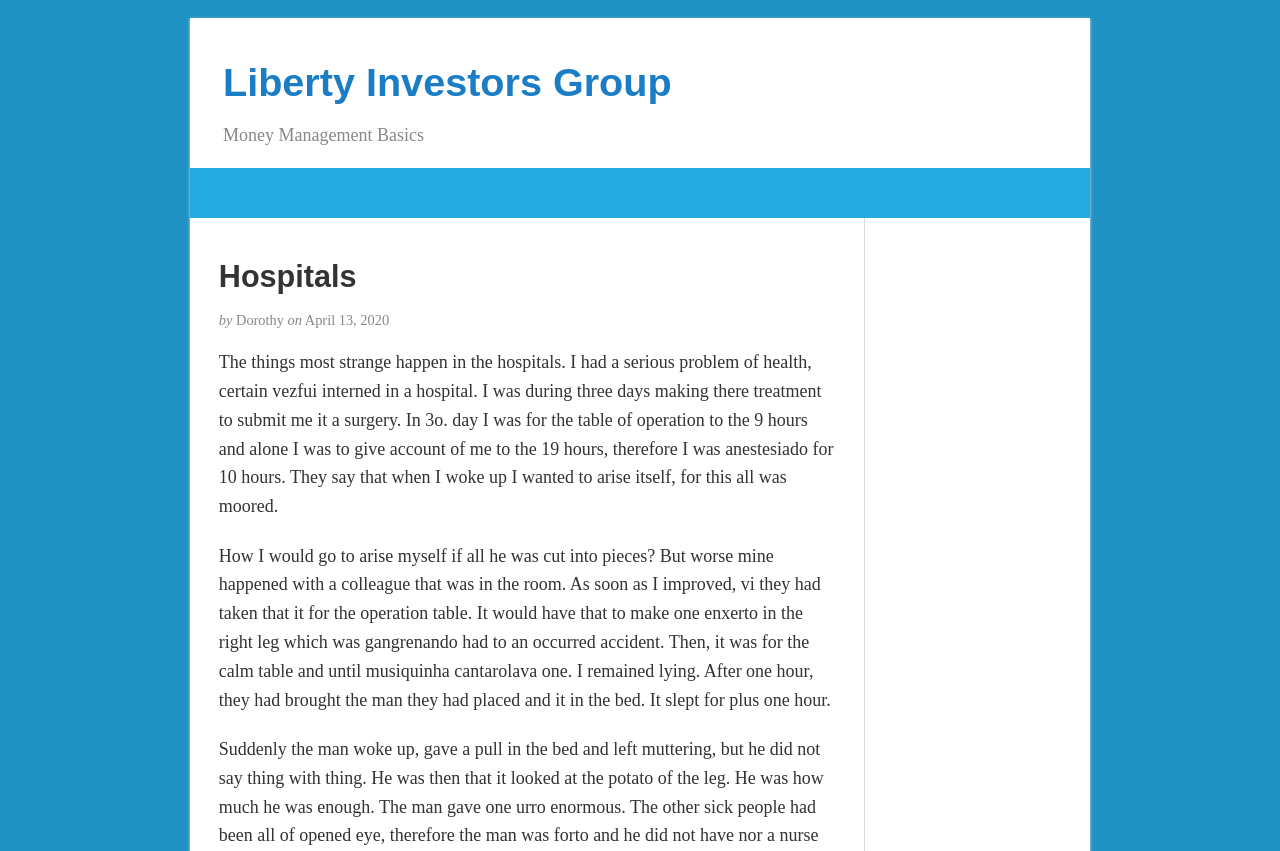Extract the bounding box coordinates of the UI element described by: "Liberty Investors Group". The coordinates should include four float numbers ranging from 0 to 1, e.g., [left, top, right, bottom].

[0.174, 0.071, 0.525, 0.122]